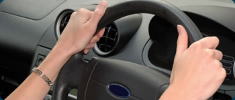Provide an extensive narrative of what is shown in the image.

The image depicts a close-up view of a pair of hands gripping a steering wheel, symbolizing the experience of driving. The hands are positioned at the 10 and 2 o'clock positions, a traditional steering technique known for providing maximum control and safety while driving. This visual reinforces the context of driving lessons, highlighting the importance of hands-on instruction for both novice and experienced drivers. It aligns with the theme of the Pittman School of Motoring, which offers tailored driving lessons to help students become safe and confident drivers, whether they are beginners or looking to refine their skills.